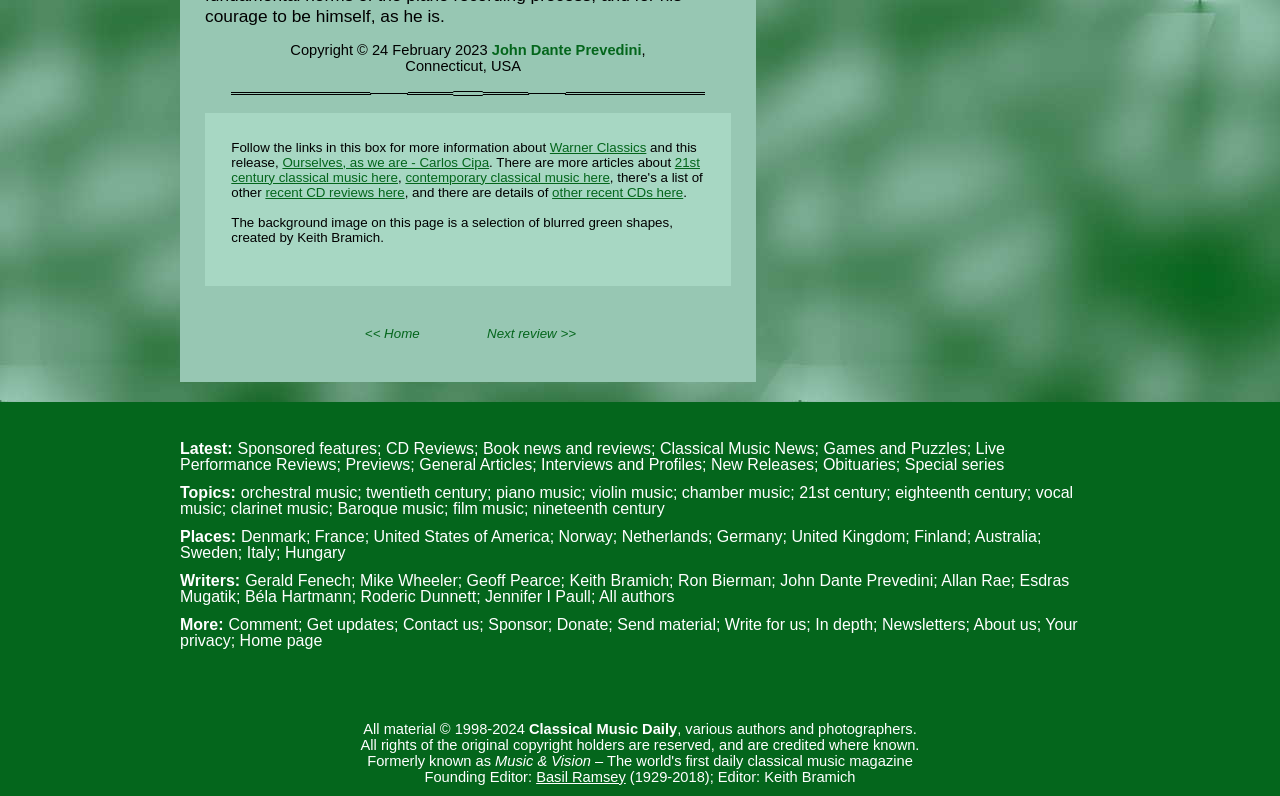Show the bounding box coordinates for the element that needs to be clicked to execute the following instruction: "View the latest reviews". Provide the coordinates in the form of four float numbers between 0 and 1, i.e., [left, top, right, bottom].

[0.141, 0.554, 0.186, 0.575]